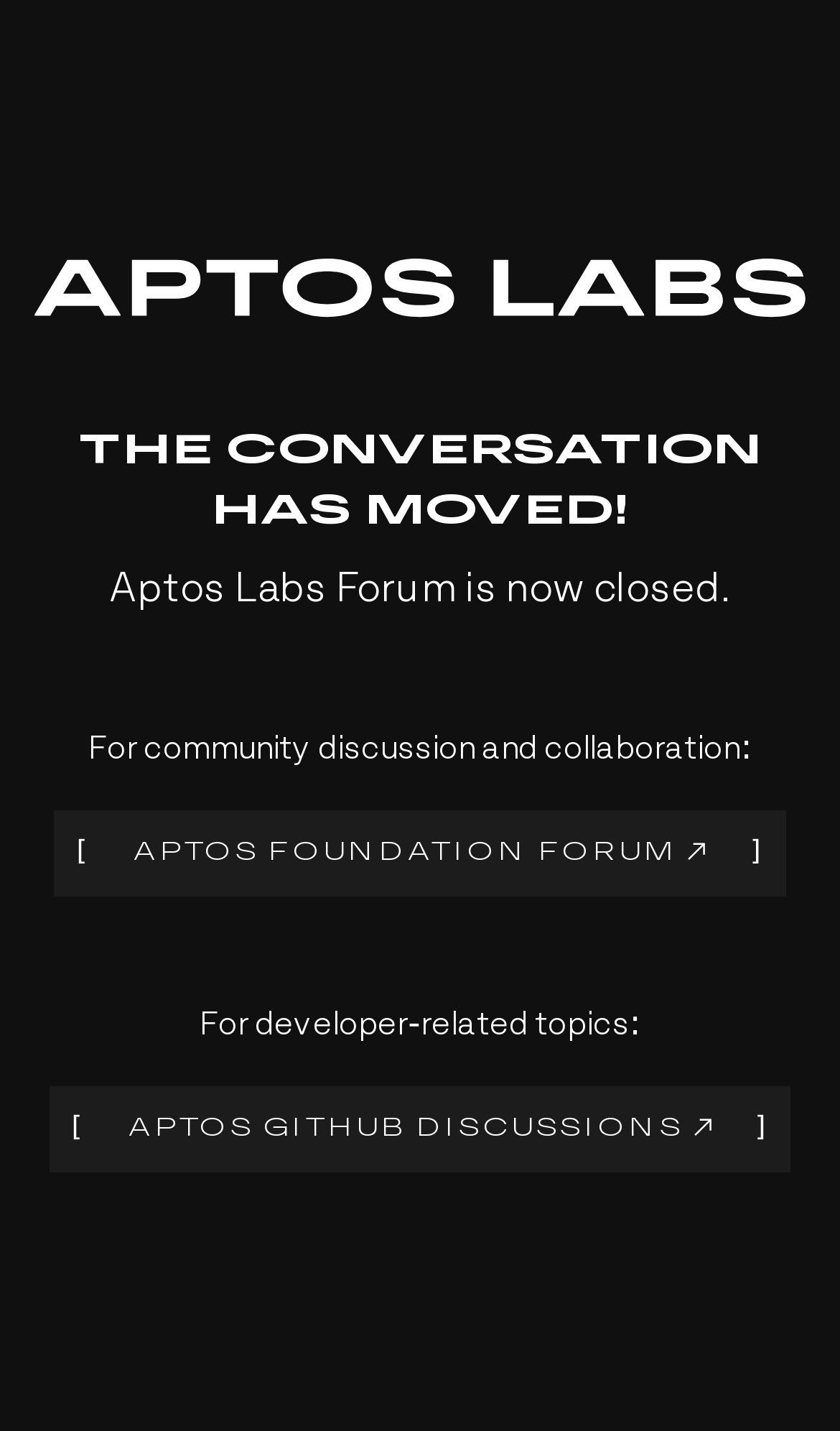Answer the question in one word or a short phrase:
What is the status of the Aptos Labs Forum?

Closed